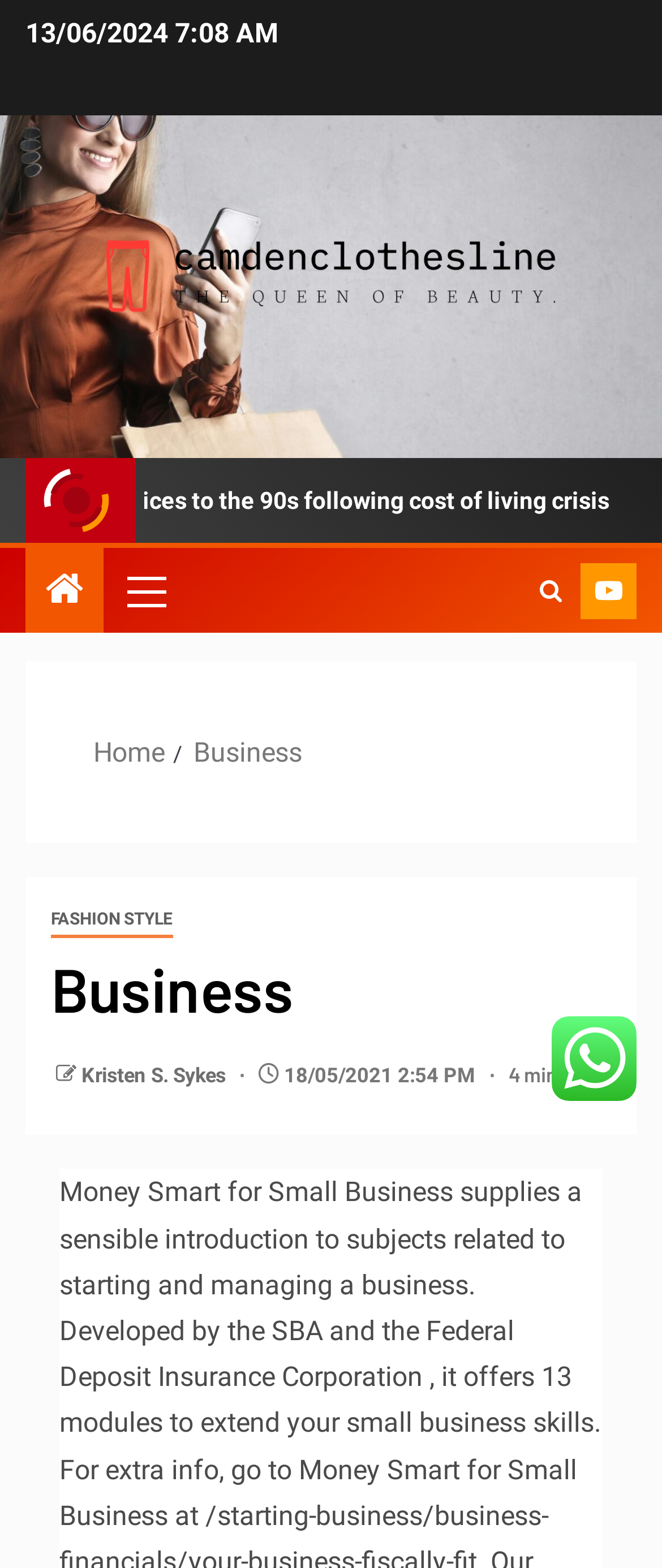What is the category of the article?
Please look at the screenshot and answer in one word or a short phrase.

Business